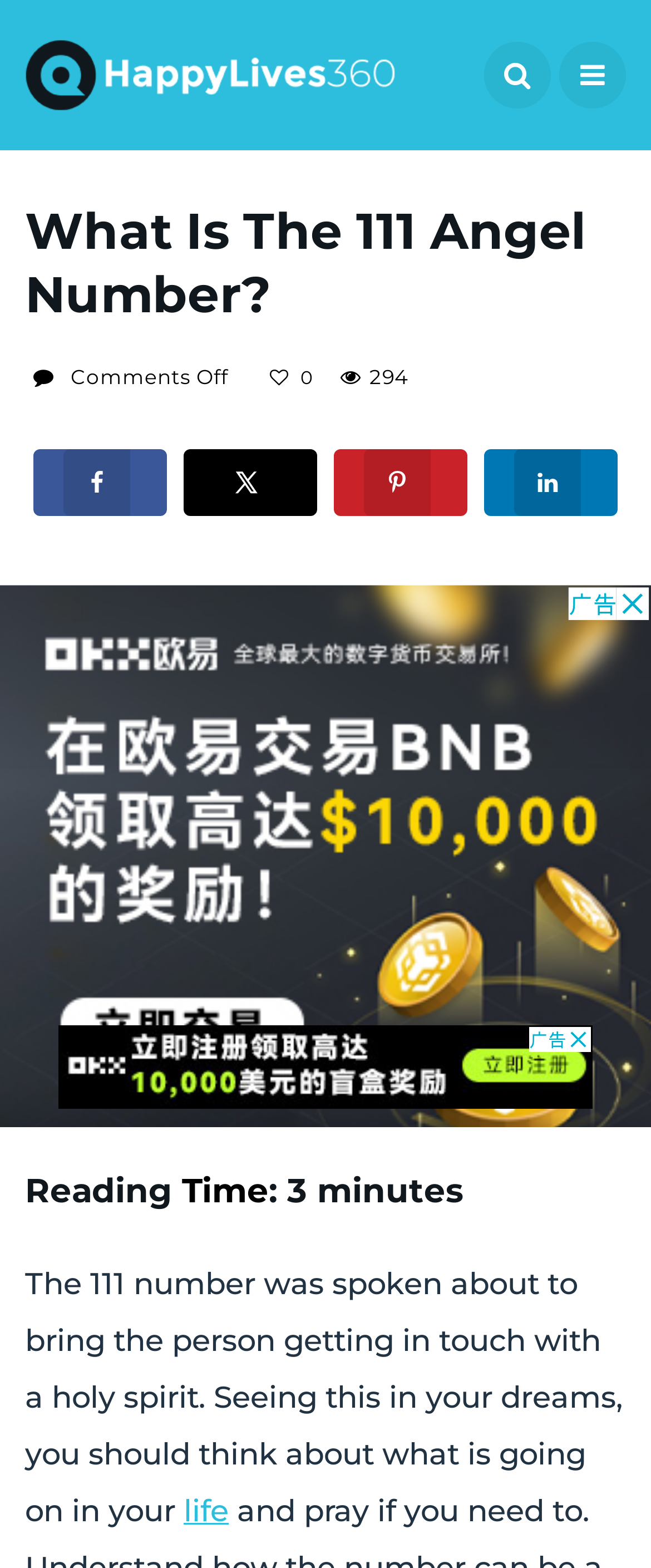Find the bounding box coordinates of the element you need to click on to perform this action: 'Save to Pinterest'. The coordinates should be represented by four float values between 0 and 1, in the format [left, top, right, bottom].

[0.513, 0.286, 0.718, 0.329]